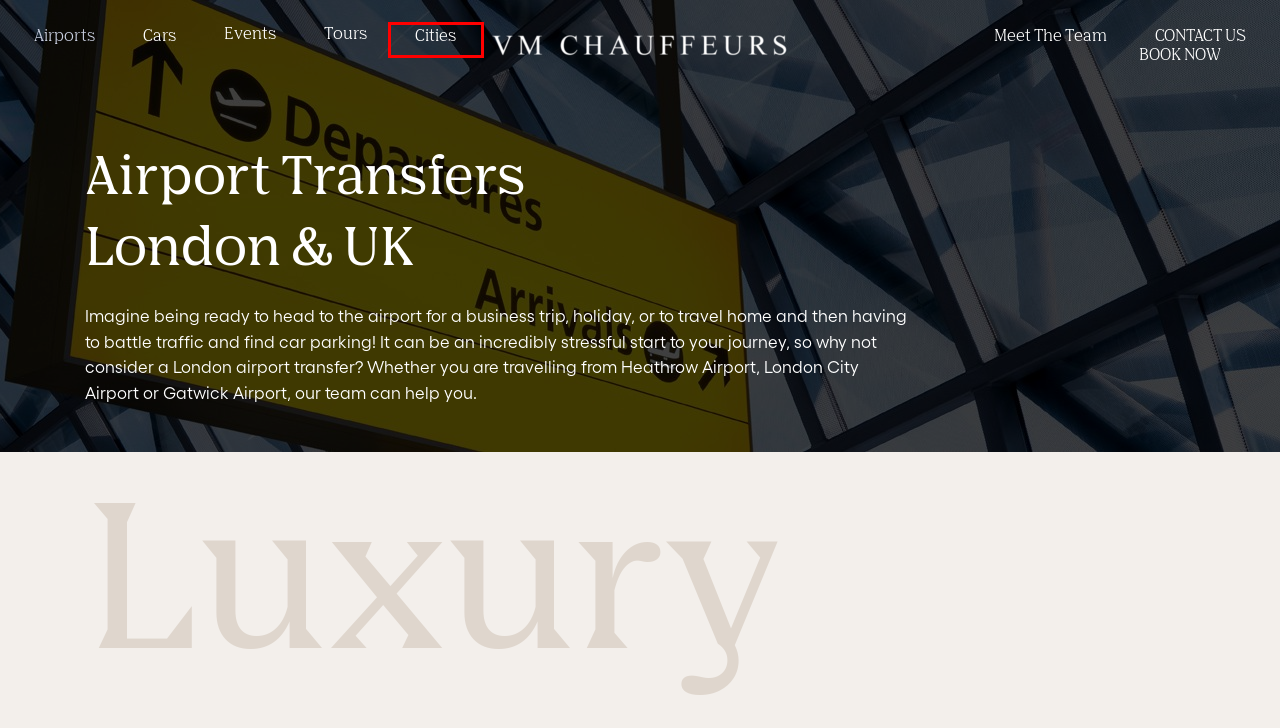You have been given a screenshot of a webpage with a red bounding box around a UI element. Select the most appropriate webpage description for the new webpage that appears after clicking the element within the red bounding box. The choices are:
A. Browse Our Chauffeur Driven Vehicles | Van Marle
B. Our Chauffeur Team | Professional Drivers | Van Marle Chauffeurs
C. A Selection Of UK Cities Covered By Van Marle | Van Marle
D. Executive Chauffeur Service London | Luxury Chauffeured Cars
E. Airport Transfers Heathrow | Book Your Transfers - Van Marle
F. Contact | VM Chauffeurs Chauffeur Service London
G. Event Chauffeur Service - Events Transportation
H. Book Your Chauffeur Online - Van Marle Chauffeurs

C